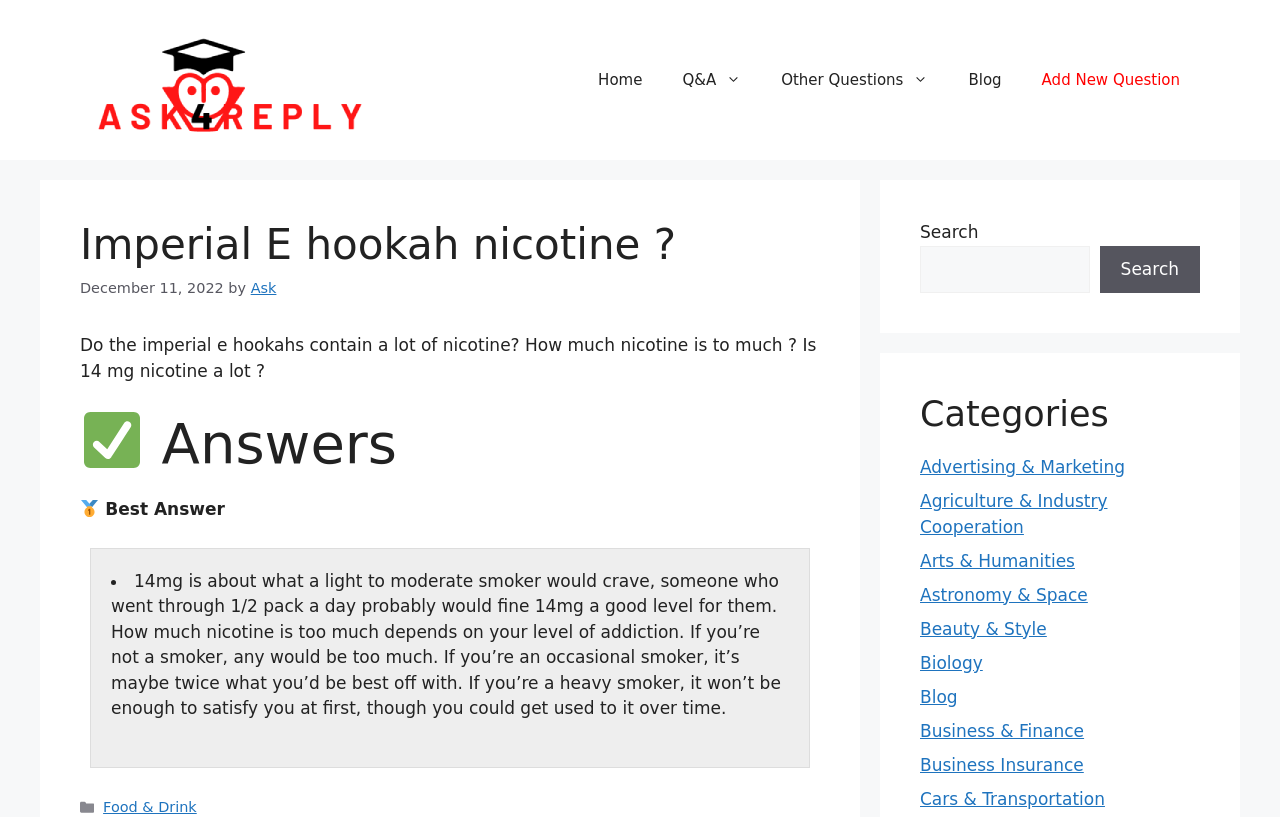Locate the bounding box coordinates of the region to be clicked to comply with the following instruction: "Search for something". The coordinates must be four float numbers between 0 and 1, in the form [left, top, right, bottom].

[0.719, 0.3, 0.851, 0.359]